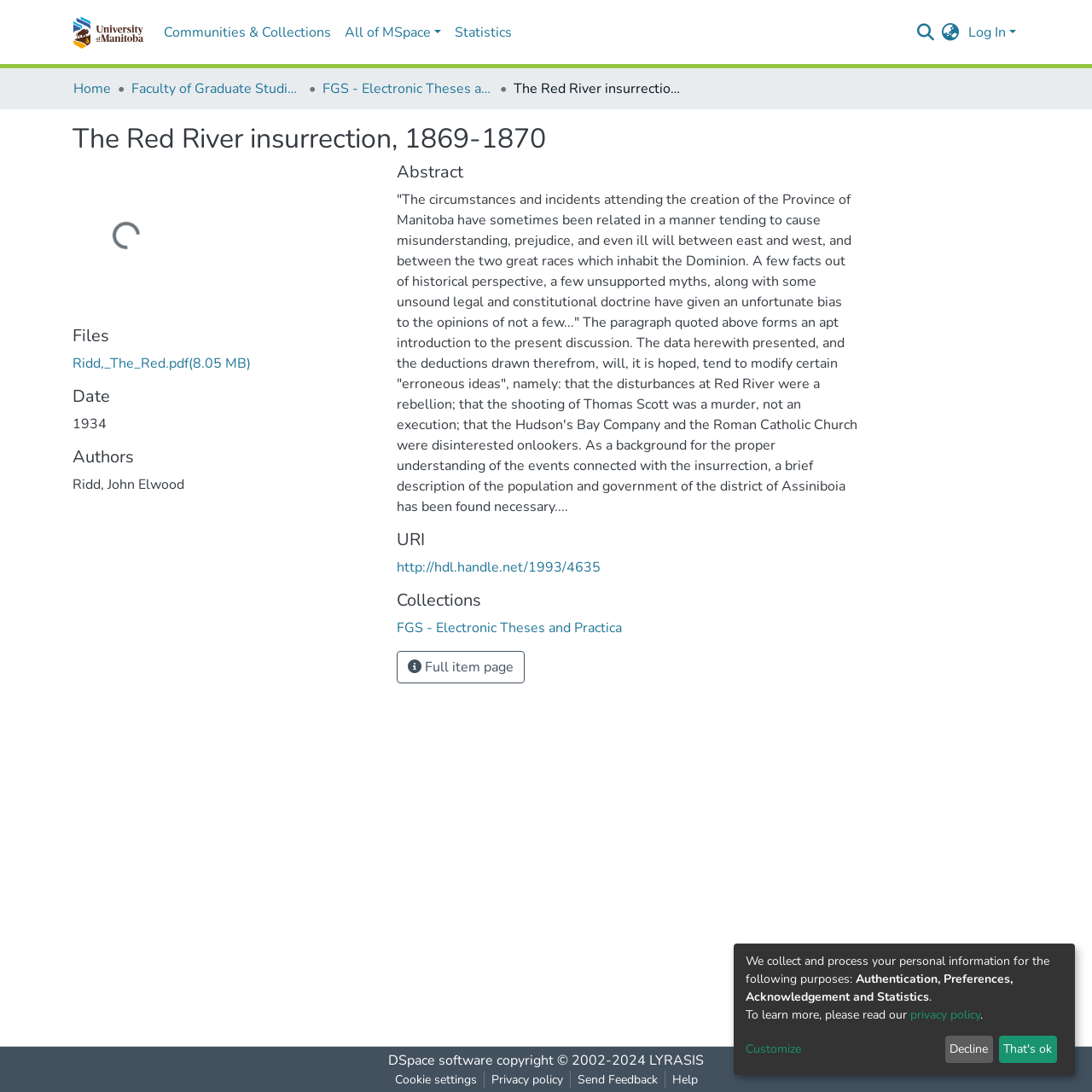Specify the bounding box coordinates of the area that needs to be clicked to achieve the following instruction: "Search for something".

[0.838, 0.02, 0.858, 0.039]